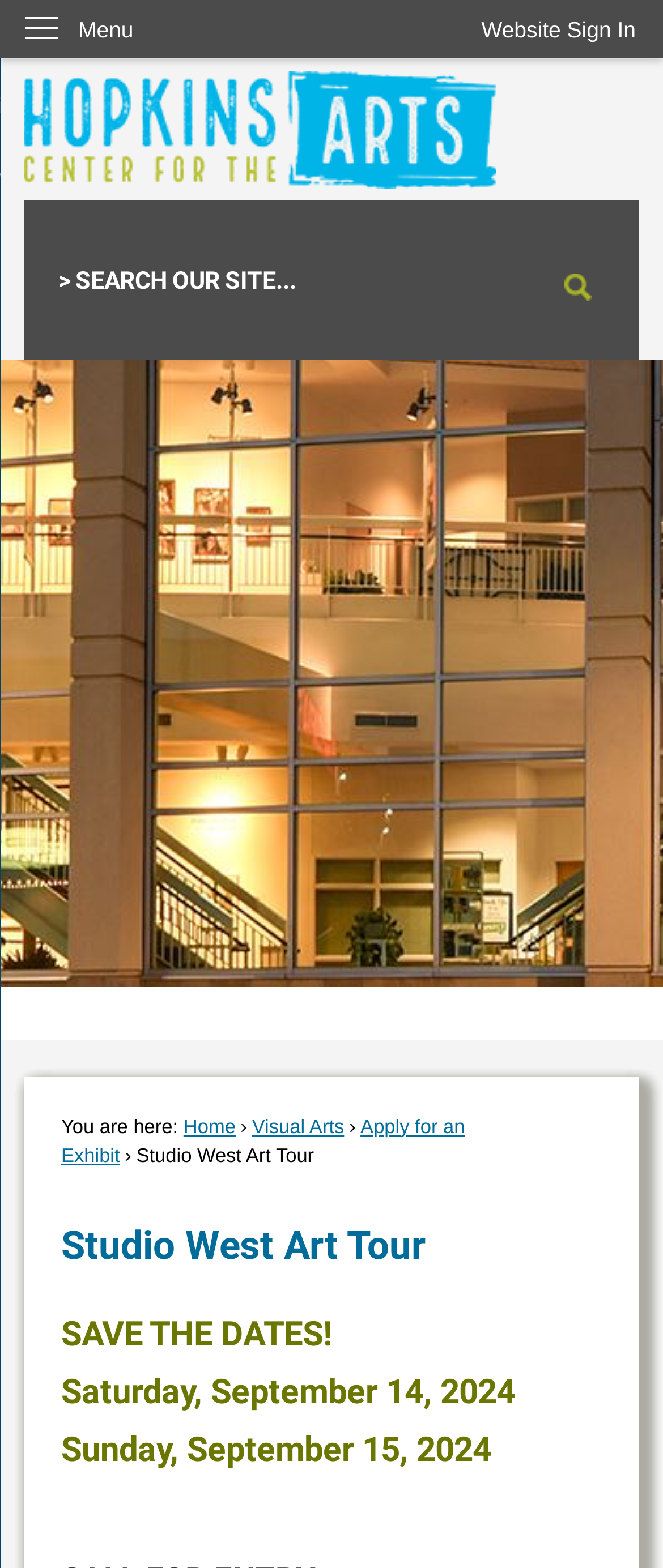What can be done on the webpage?
Could you answer the question in a detailed manner, providing as much information as possible?

The webpage provides various interactive elements, such as a search bar, a sign-in button, and navigation links, which allow users to search for content, access their accounts, and navigate through the website.